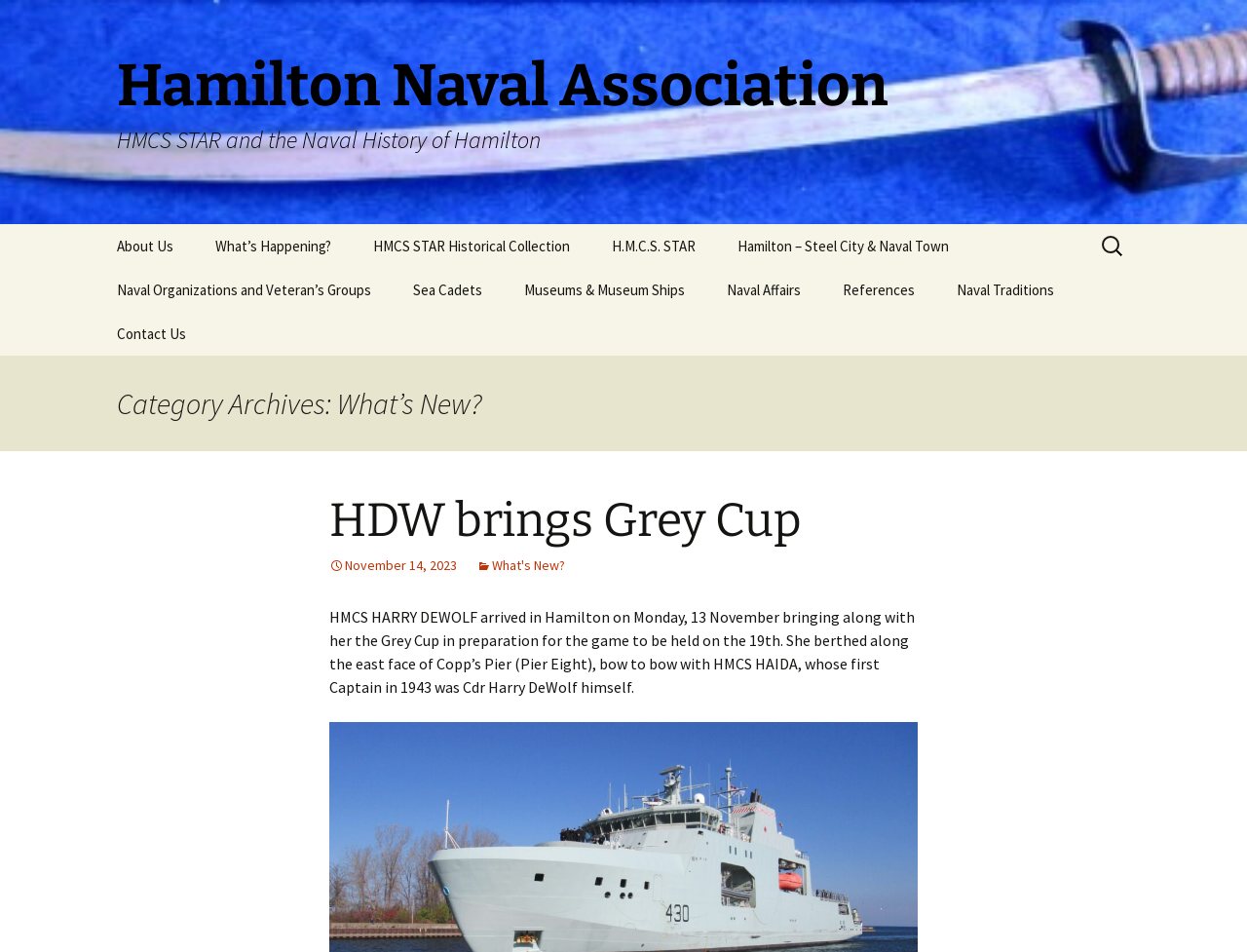What is the name of the ship mentioned in the link 'H.M.C.S. STAR'?
Examine the webpage screenshot and provide an in-depth answer to the question.

The question asks for the name of the ship mentioned in the link 'H.M.C.S. STAR', which can be found by looking at the text content of the link element with the ID 113.